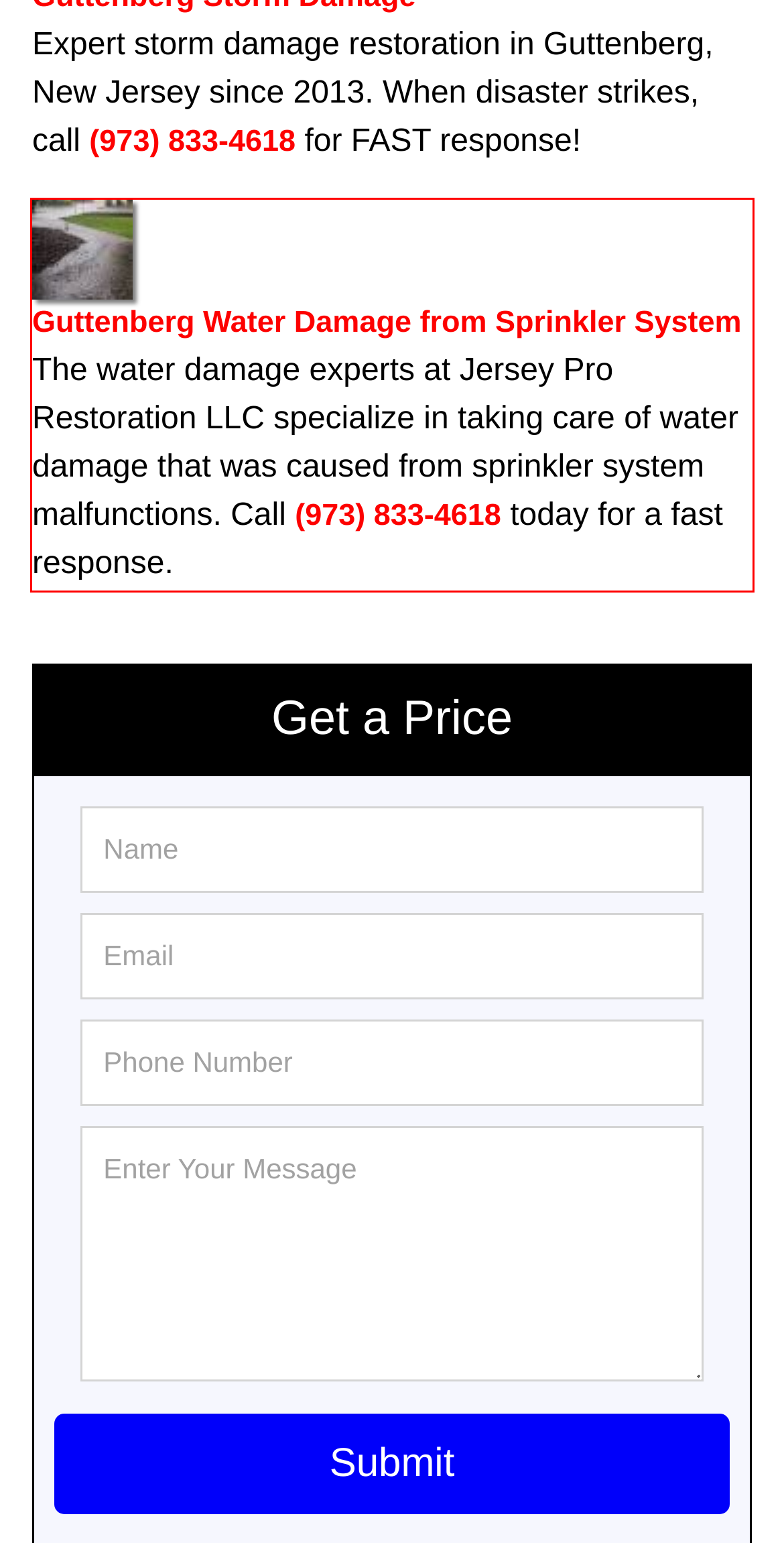Please extract the text content within the red bounding box on the webpage screenshot using OCR.

Guttenberg Water Damage from Sprinkler System The water damage experts at Jersey Pro Restoration LLC specialize in taking care of water damage that was caused from sprinkler system malfunctions. Call (973) 833-4618 today for a fast response.